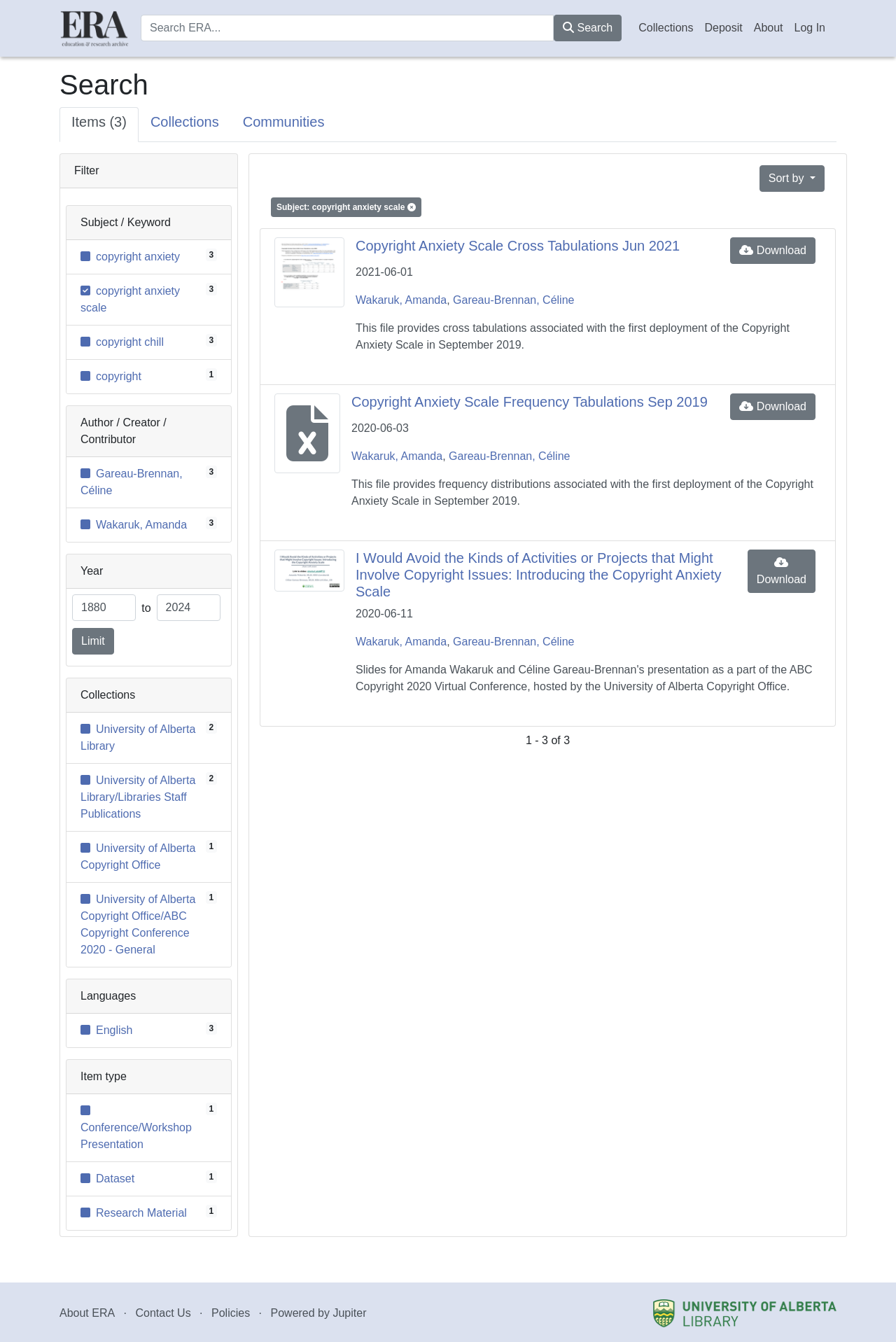Give a comprehensive overview of the webpage, including key elements.

The webpage is a search results page from the University of Alberta's Education and Research Archive (ERA). At the top, there is a navigation bar with links to "Collections", "Deposit", "About", and "Log In". Below this, there is a search box with a search button and a link to "Skip to Main Content".

The main content area is divided into two sections. On the left, there is a filter section with options to filter by subject, author, year, and more. There are also links to specific collections and communities.

On the right, there is a list of search results, each with a title, author, and description. The results are displayed in a list format, with each item taking up a significant portion of the page. Each result has a download link and a link to the full text. There are also links to related authors and collections.

At the bottom of the page, there are links to "About ERA", "Contact Us", "Policies", and "Powered by Jupiter". There is also a link to the University of Alberta Library, which includes an image of the library's logo.

Overall, the page is focused on providing search results and filtering options for users to find specific research and educational materials within the ERA archive.